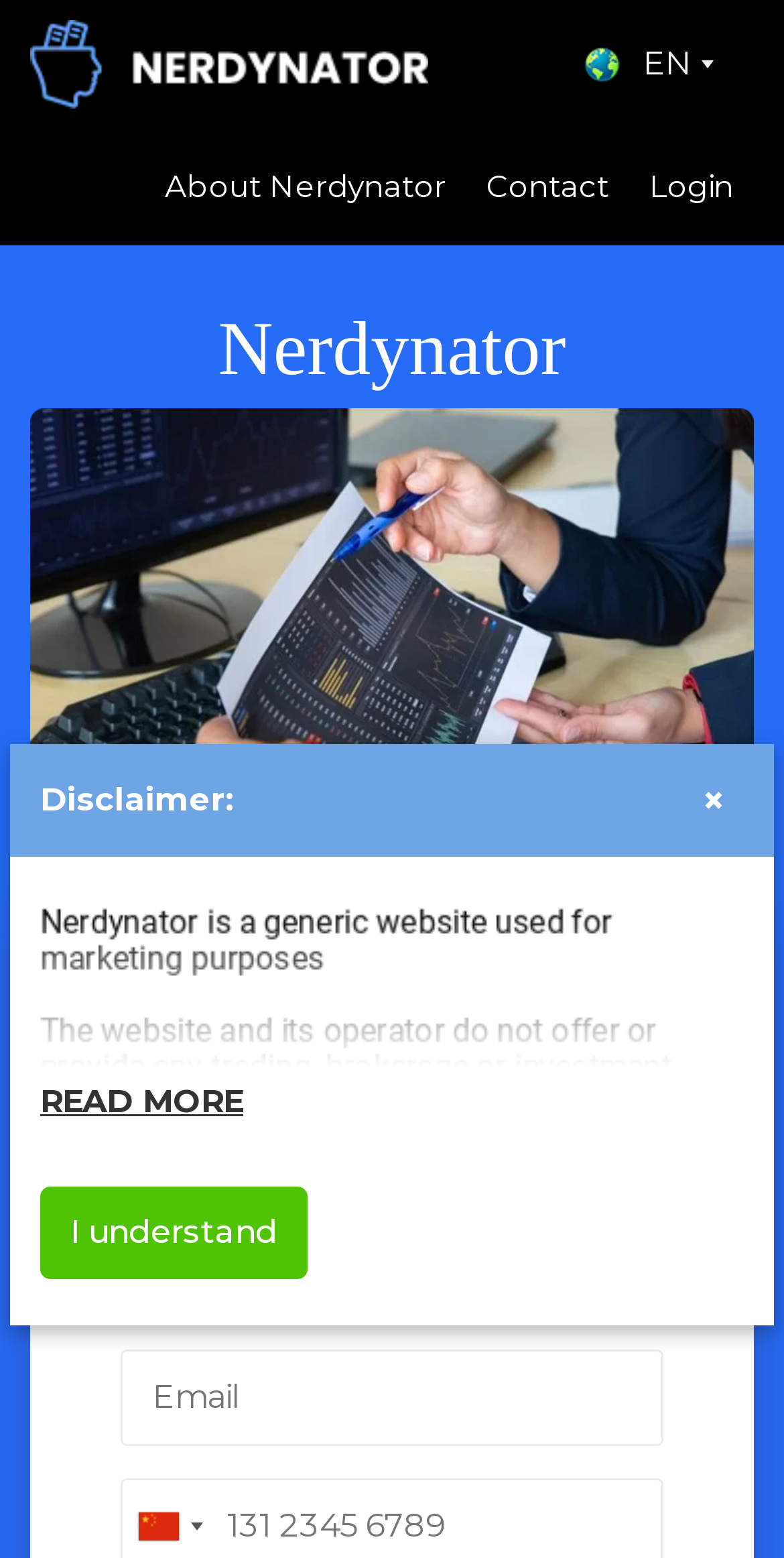Given the element description name="first_name" placeholder="First Name", predict the bounding box coordinates for the UI element in the webpage screenshot. The format should be (top-left x, top-left y, bottom-right x, bottom-right y), and the values should be between 0 and 1.

[0.154, 0.701, 0.846, 0.763]